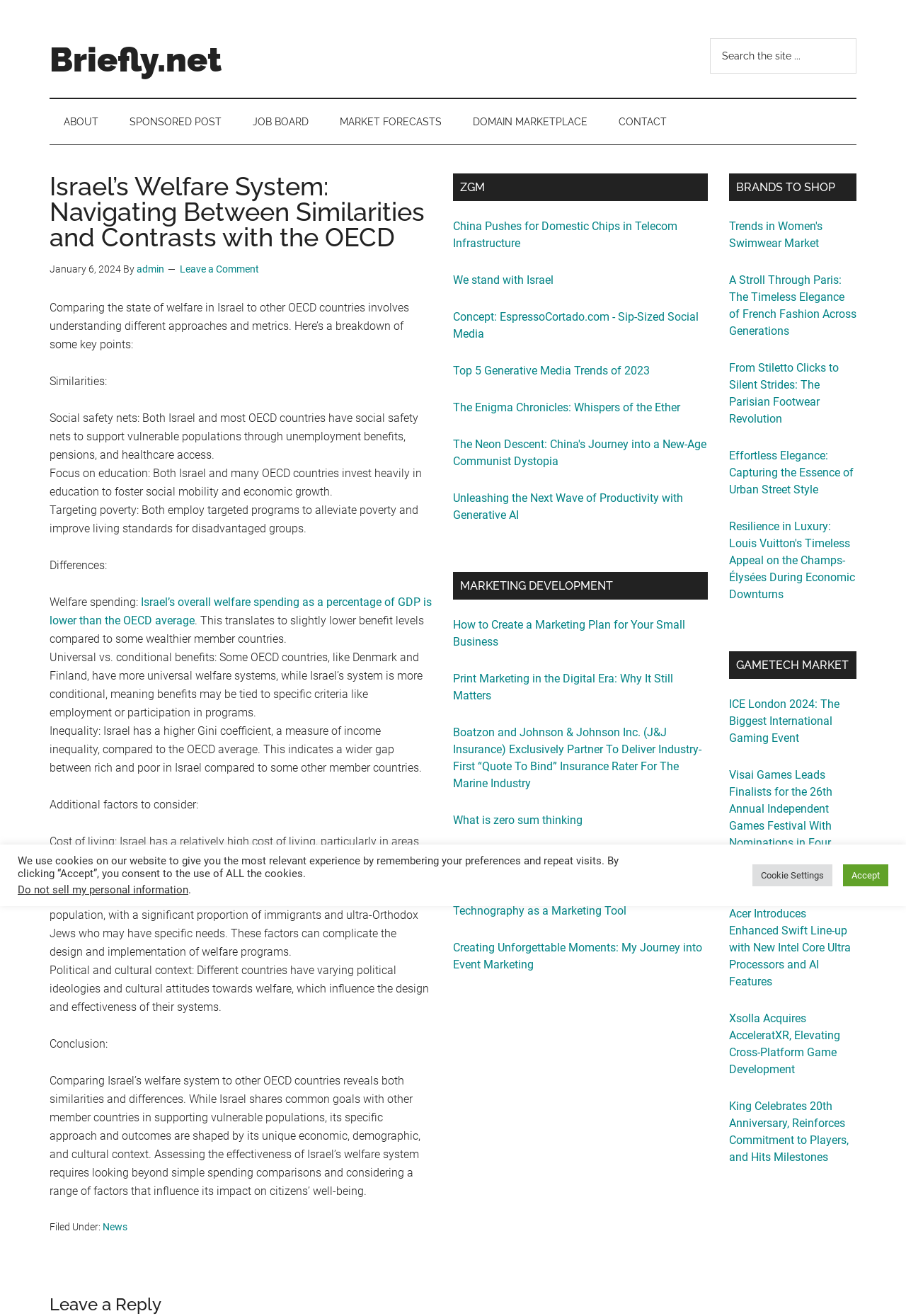Provide a one-word or short-phrase response to the question:
What is the topic of the main article?

Israel's Welfare System